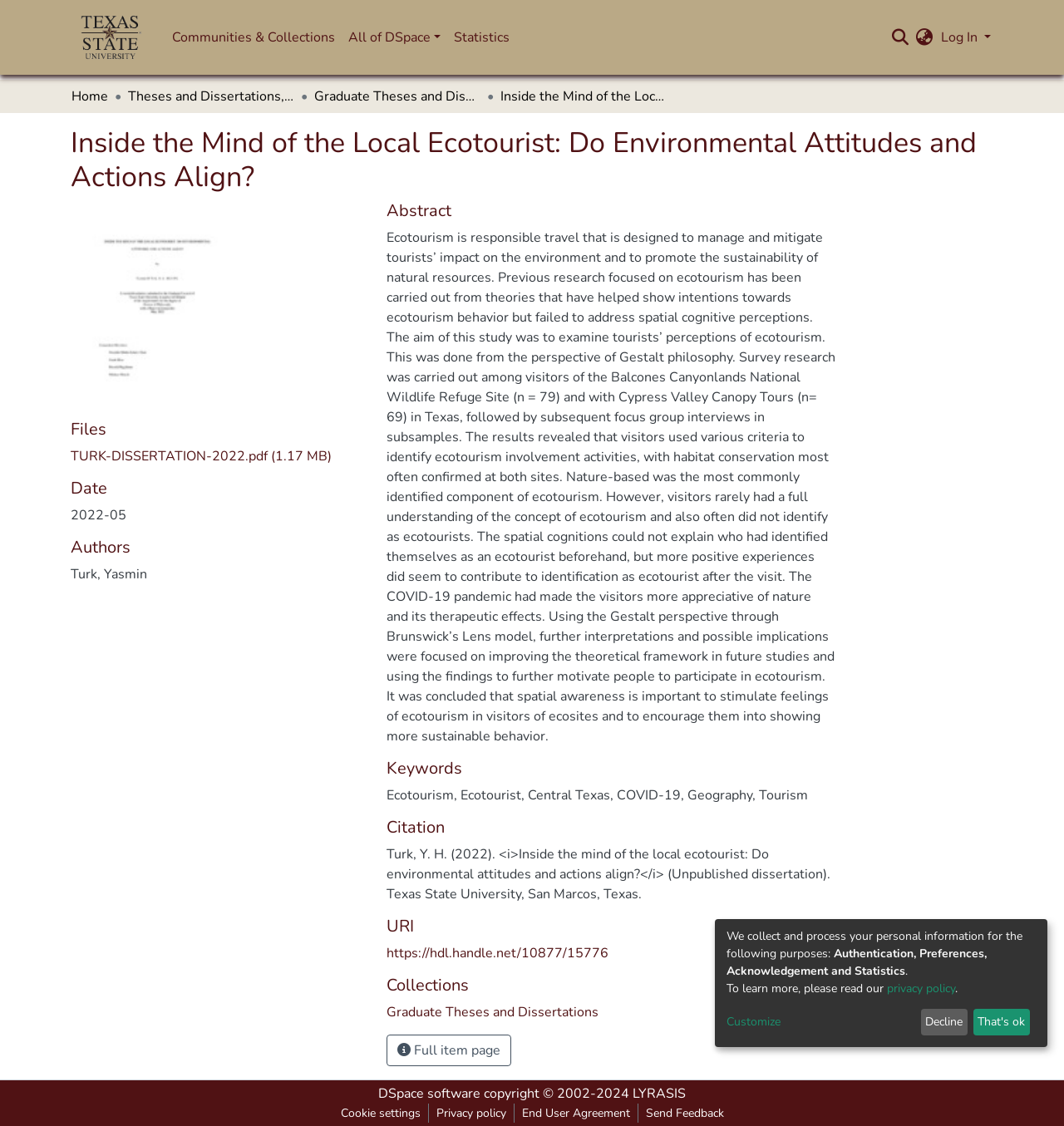Deliver a detailed narrative of the webpage's visual and textual elements.

This webpage appears to be a research paper or dissertation titled "Inside the Mind of the Local Ecotourist: Do Environmental Attitudes and Actions Align?" The page is divided into several sections, with a navigation bar at the top and a breadcrumb trail below it. The navigation bar contains links to various sections of the website, including the repository logo, main navigation bar, search function, language switch, and log-in button.

The main content of the page is divided into several sections, including a heading, abstract, files, date, authors, and keywords. The abstract is a lengthy text that describes the research paper's focus on ecotourism, its methodology, and its findings. The files section contains a link to a PDF file, while the date, authors, and keywords sections provide additional information about the paper.

Below the main content, there are several headings, including "Citation", "URI", and "Collections", which provide further information about the paper. There is also a button to view the full item page.

At the bottom of the page, there is a content information section that contains links to DSpace software, copyright information, LYRASIS, and other resources. There is also a section that discusses the collection and processing of personal information, with links to the privacy policy and other related documents.

Throughout the page, there are several buttons and links that allow users to navigate and interact with the content. The overall layout is organized and easy to follow, with clear headings and concise text.